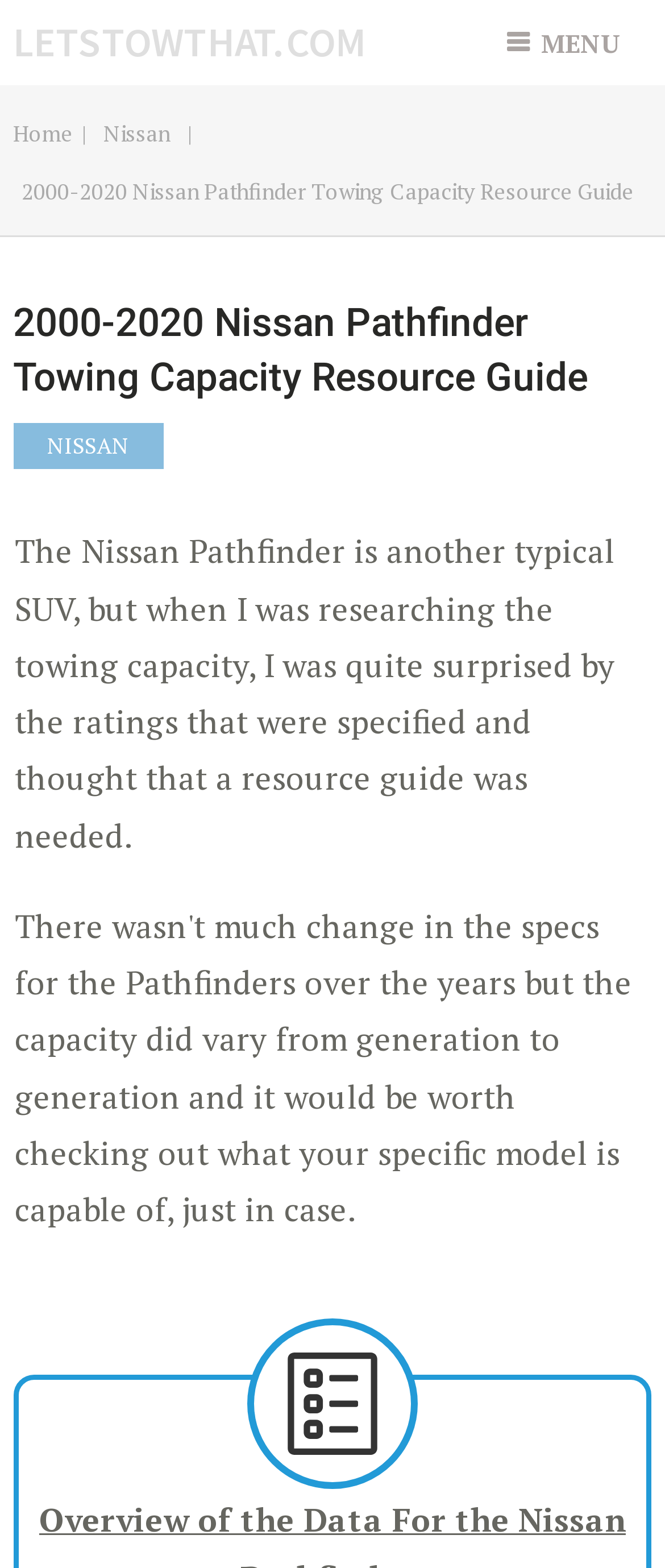Can you identify and provide the main heading of the webpage?

2000-2020 Nissan Pathfinder Towing Capacity Resource Guide